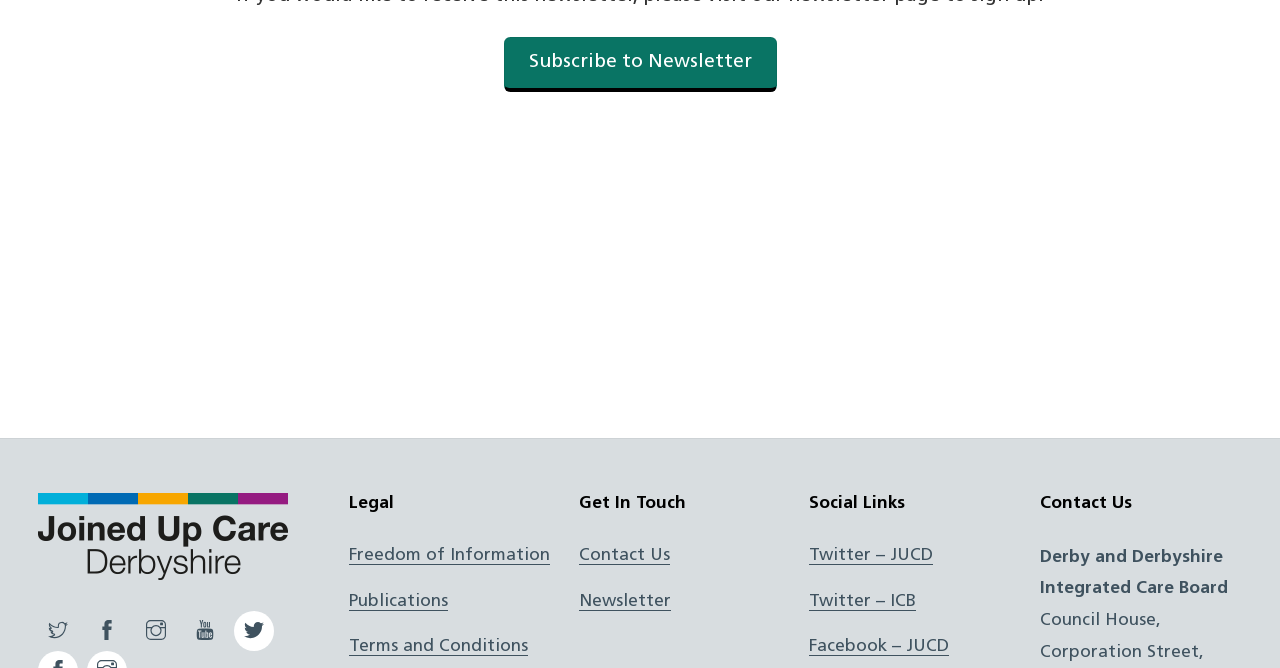Please determine the bounding box coordinates of the section I need to click to accomplish this instruction: "Contact Us".

[0.452, 0.819, 0.524, 0.846]